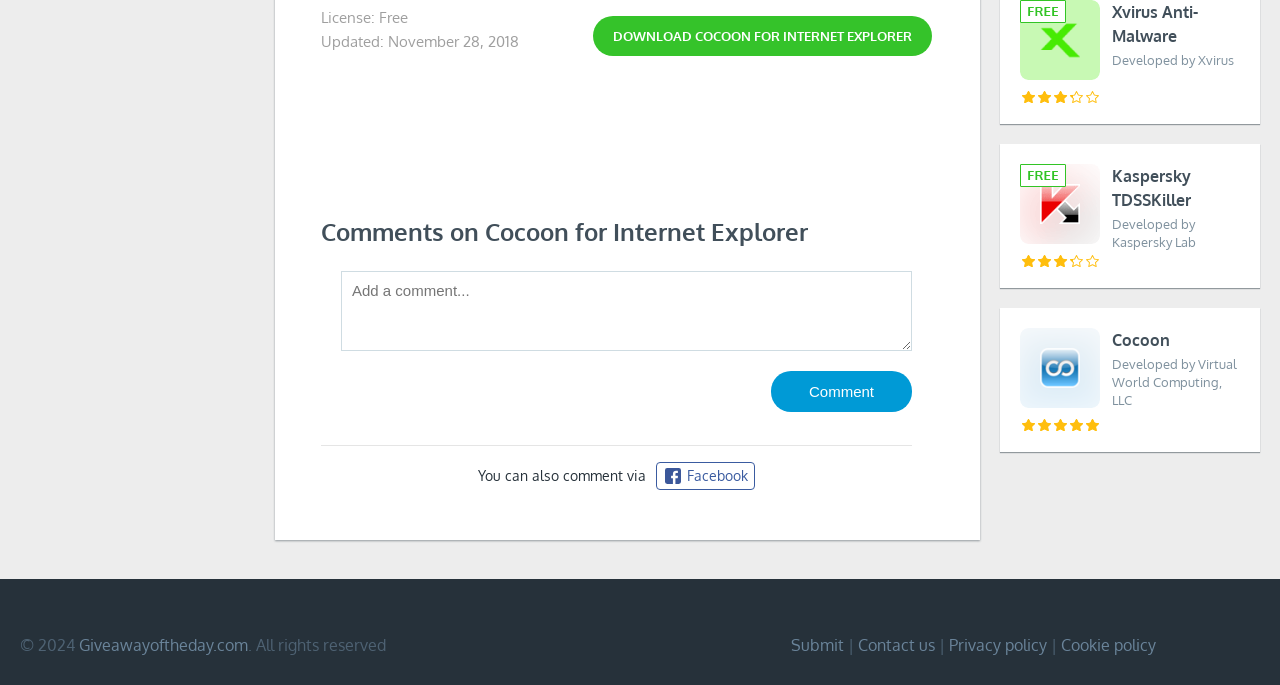What is the date when Cocoon for Internet Explorer was last updated?
Look at the screenshot and respond with a single word or phrase.

November 28, 2018